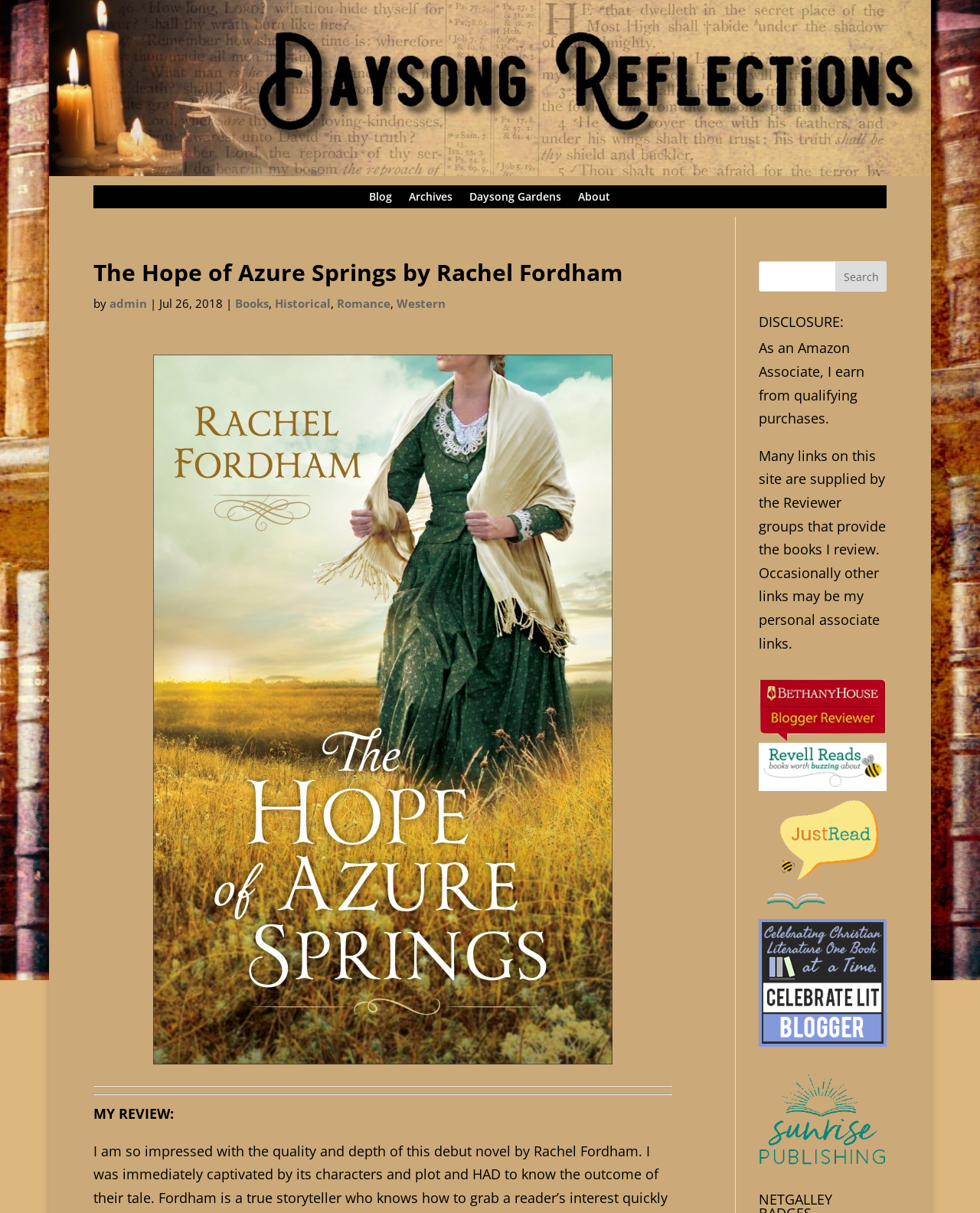Using the format (top-left x, top-left y, bottom-right x, bottom-right y), provide the bounding box coordinates for the described UI element. All values should be floating point numbers between 0 and 1: Daysong Gardens

[0.479, 0.158, 0.573, 0.172]